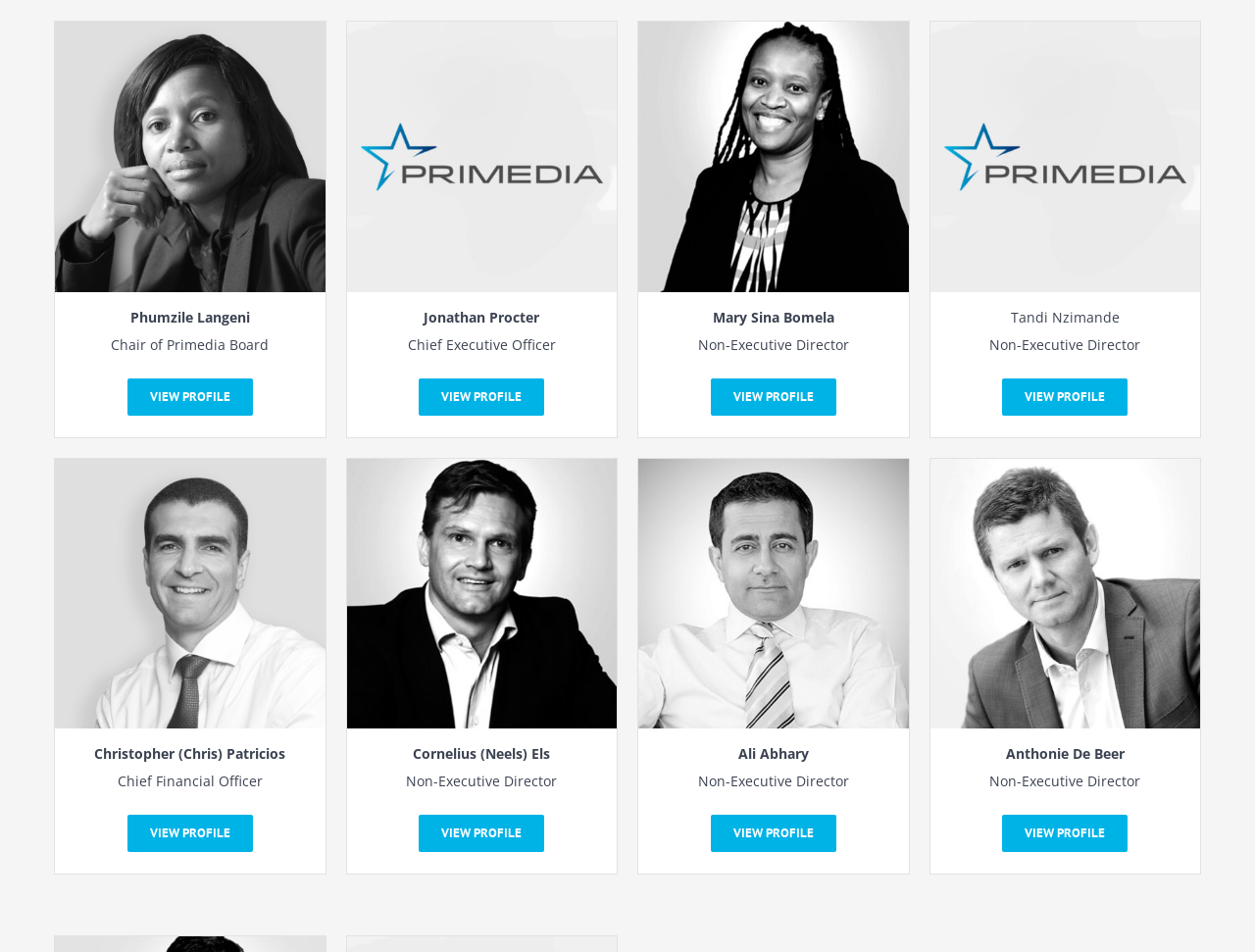Respond with a single word or short phrase to the following question: 
What is the title of Phumzile Langeni?

Chair of Primedia Board